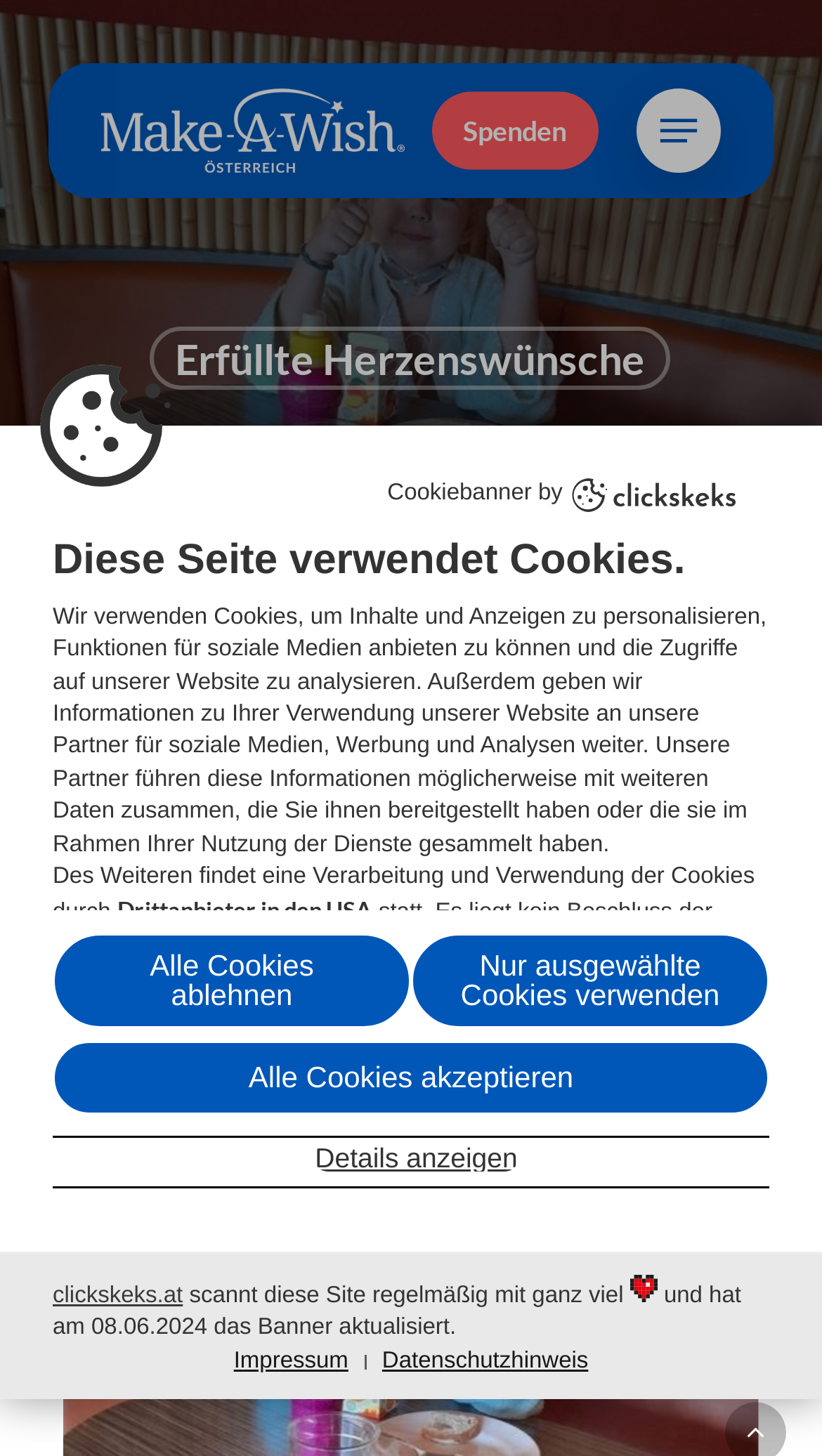Specify the bounding box coordinates for the region that must be clicked to perform the given instruction: "Read the Erfüllte Herzenswünsche article".

[0.182, 0.224, 0.815, 0.268]